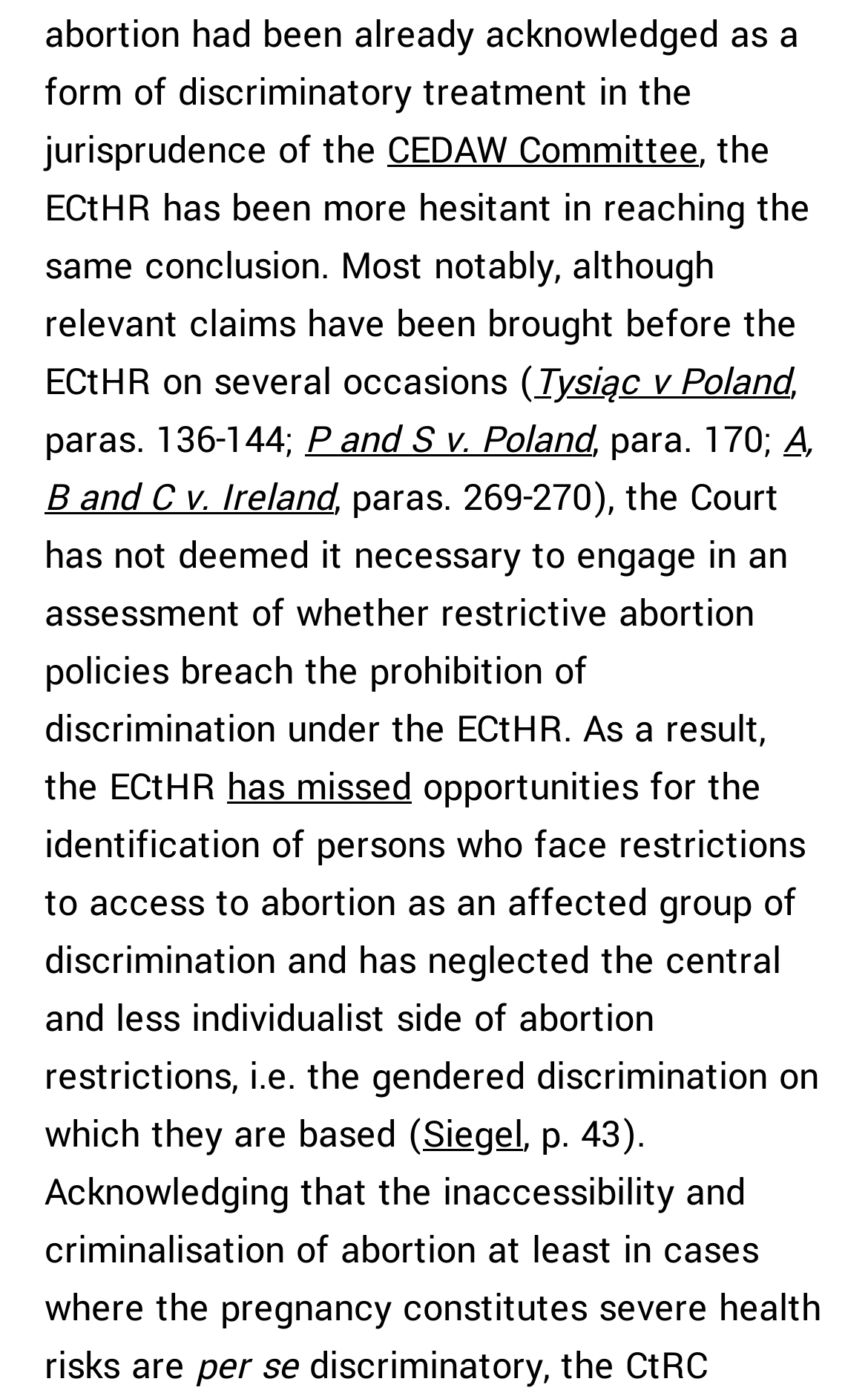Based on the element description P and S v. Poland, identify the bounding box of the UI element in the given webpage screenshot. The coordinates should be in the format (top-left x, top-left y, bottom-right x, bottom-right y) and must be between 0 and 1.

[0.351, 0.298, 0.682, 0.335]